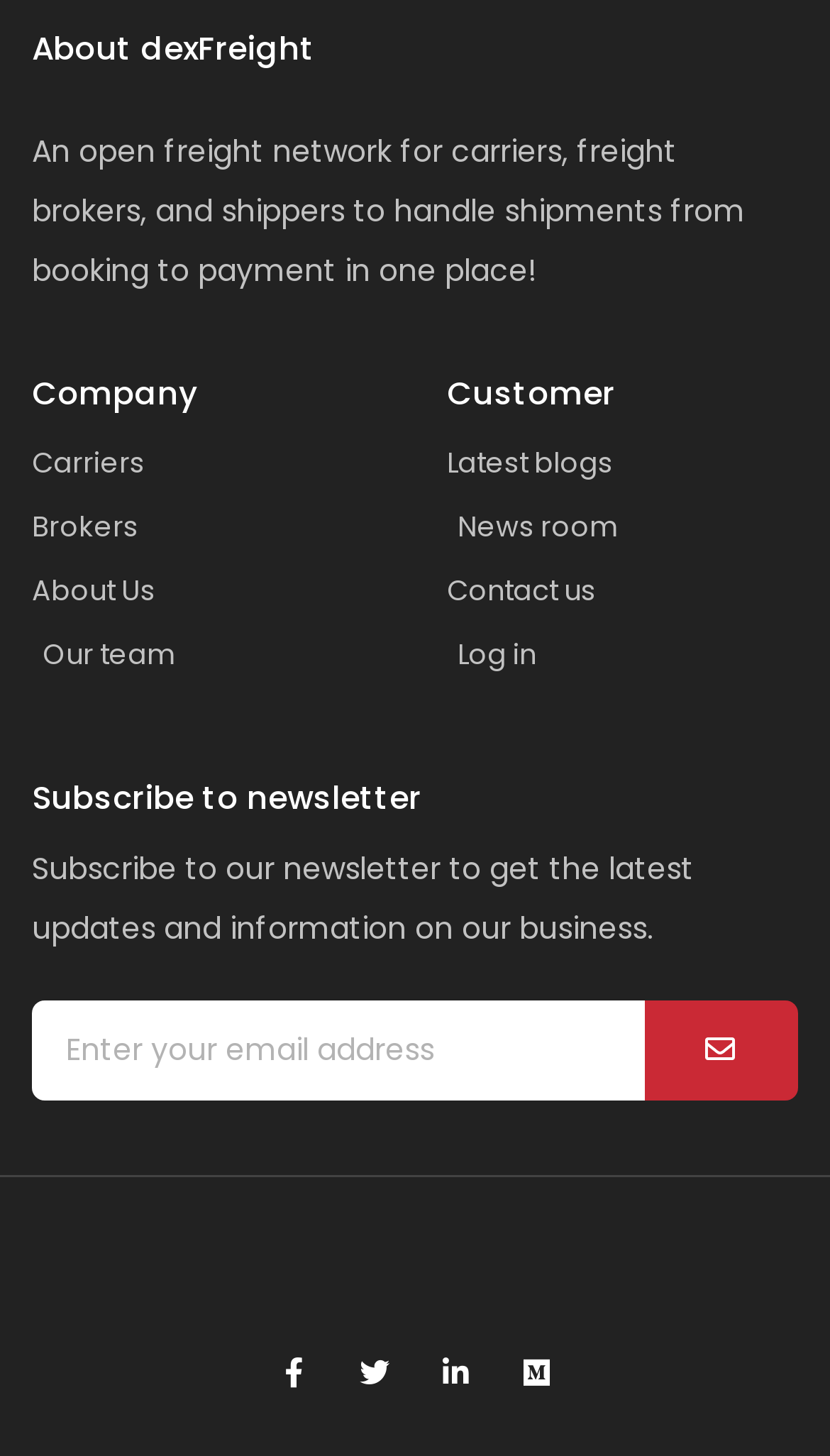Can you determine the bounding box coordinates of the area that needs to be clicked to fulfill the following instruction: "Click on Log in"?

[0.538, 0.43, 0.962, 0.469]